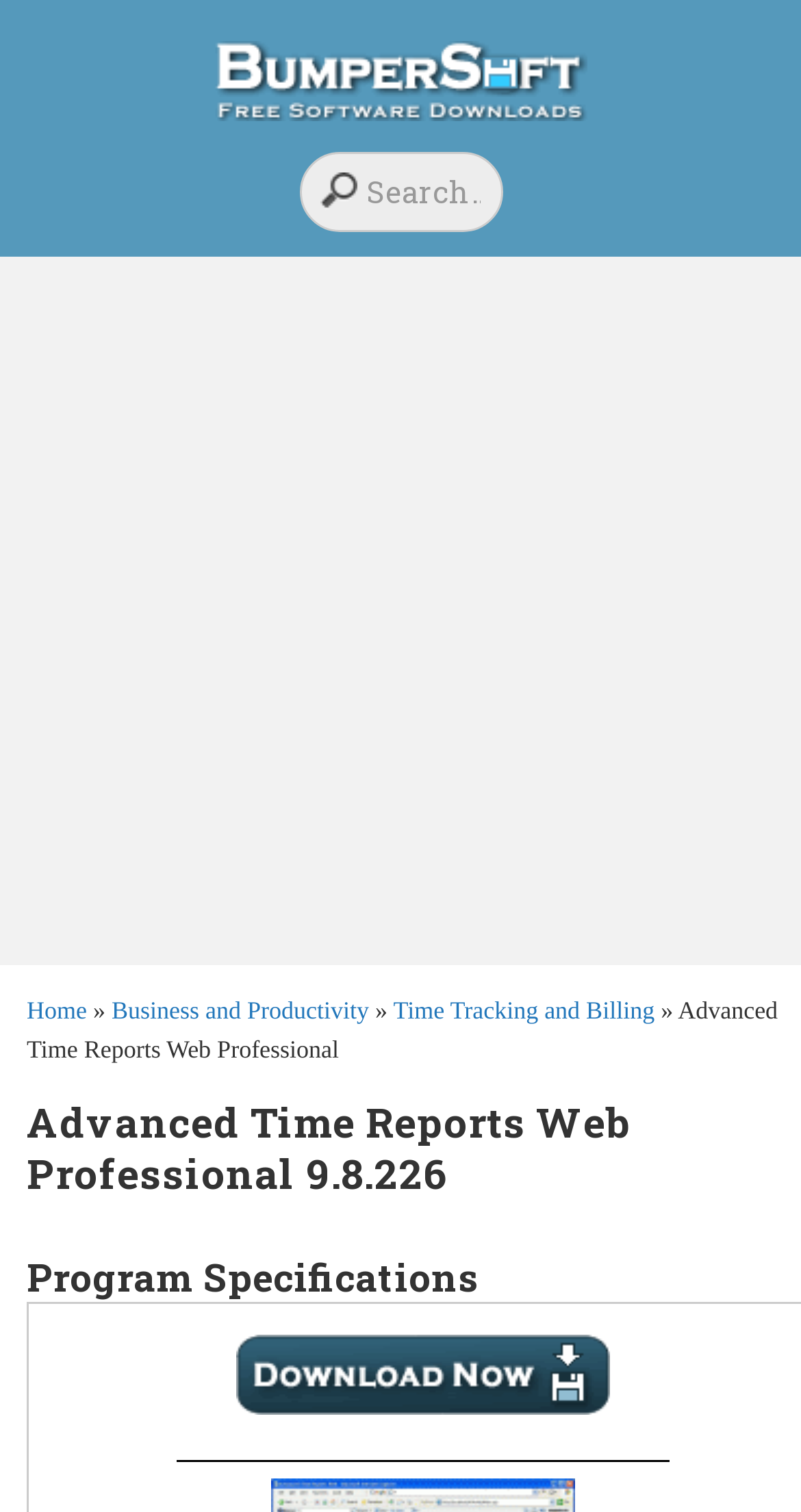Select the bounding box coordinates of the element I need to click to carry out the following instruction: "View program specifications".

[0.033, 0.833, 0.597, 0.858]